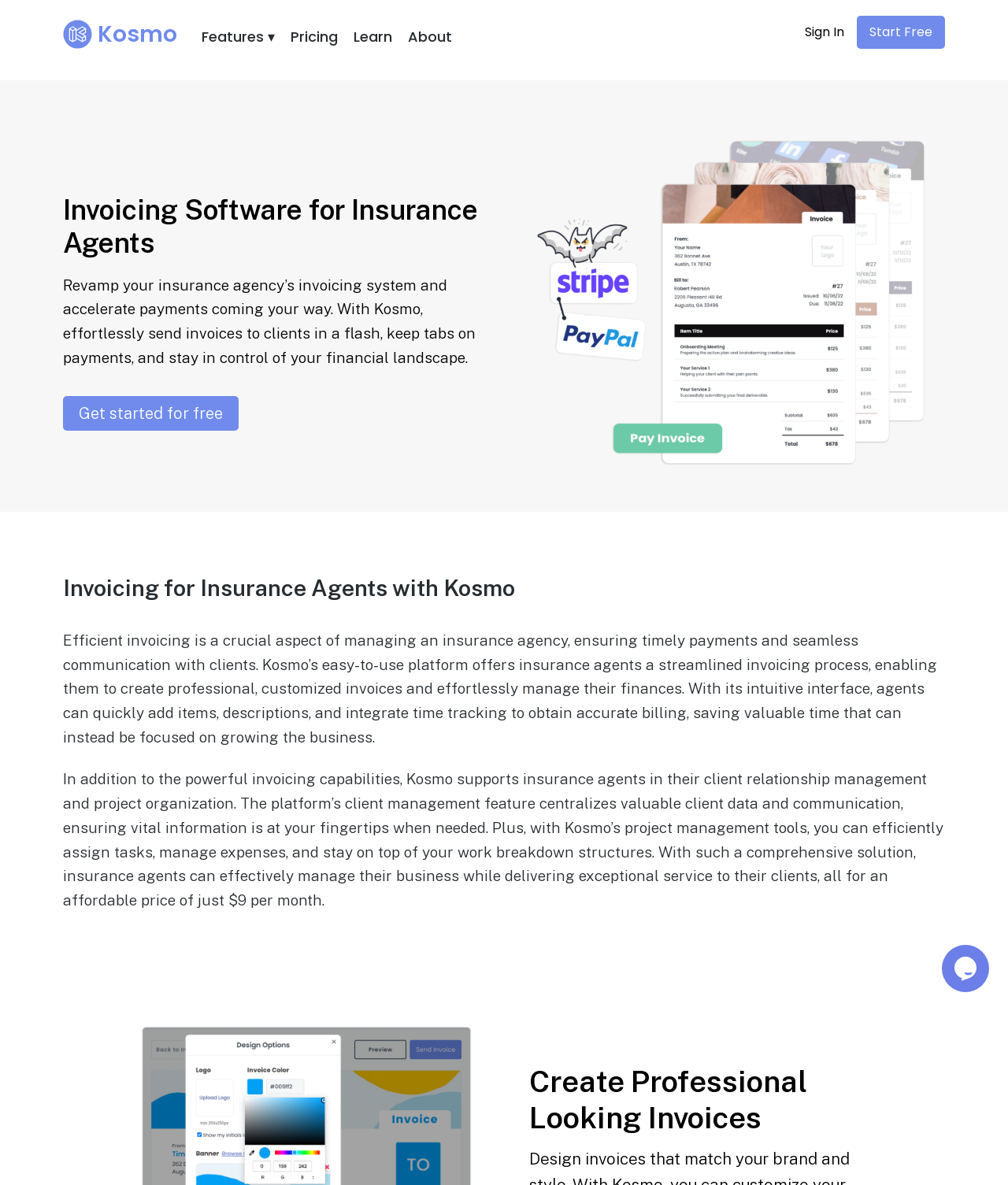Provide a thorough summary of the webpage.

The webpage is about Kosmo, a professional invoicing software for insurance agents. At the top left, there is a small image. Below it, there is a navigation menu with links to "Features", "Pricing", "Learn", and "About". On the top right, there are two prominent links: "Start Free" and "Sign In".

The main content of the page is divided into sections. The first section has a heading "Invoicing Software for Insurance Agents" and a paragraph of text that describes the benefits of using Kosmo for invoicing. Below this, there is a call-to-action link "Get started for free". To the right of this section, there is a large figure or image.

The next section has a heading "Invoicing for Insurance Agents with Kosmo" and a longer paragraph of text that explains the features and benefits of Kosmo's invoicing platform. This section also describes how Kosmo can help with client relationship management and project organization.

Further down the page, there is another section with a heading "Create Professional Looking Invoices". Finally, at the bottom right, there is a chat widget iframe.